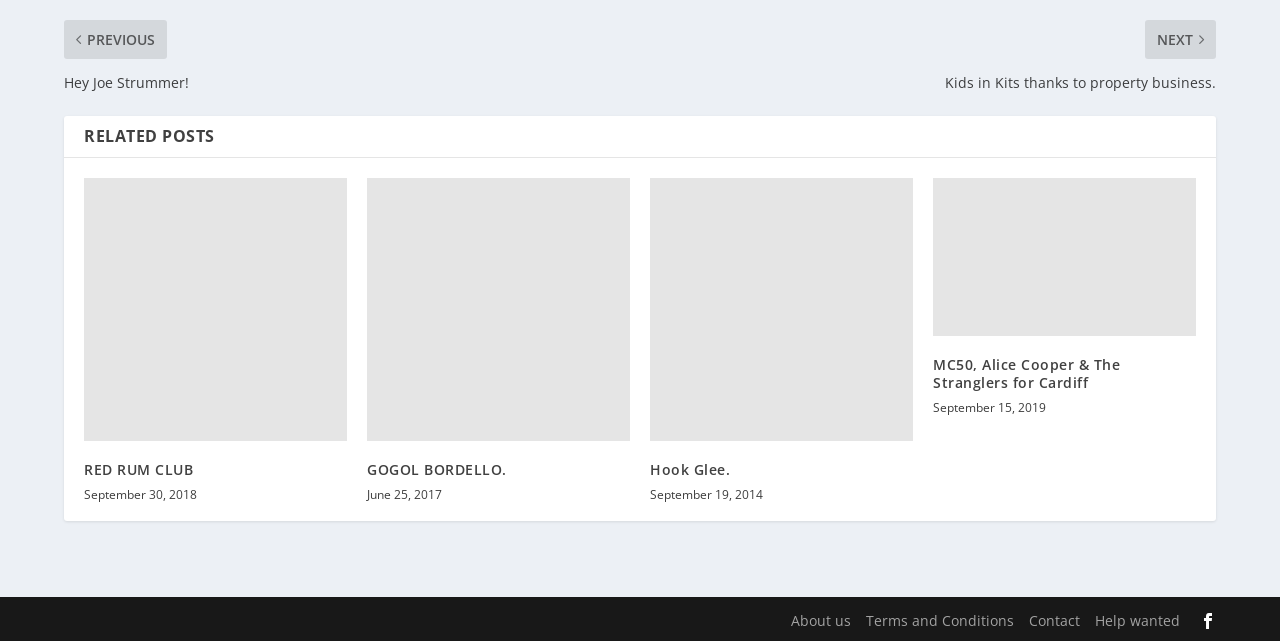Provide a one-word or one-phrase answer to the question:
What is the date of the 'Hook Glee.' related post?

September 19, 2014